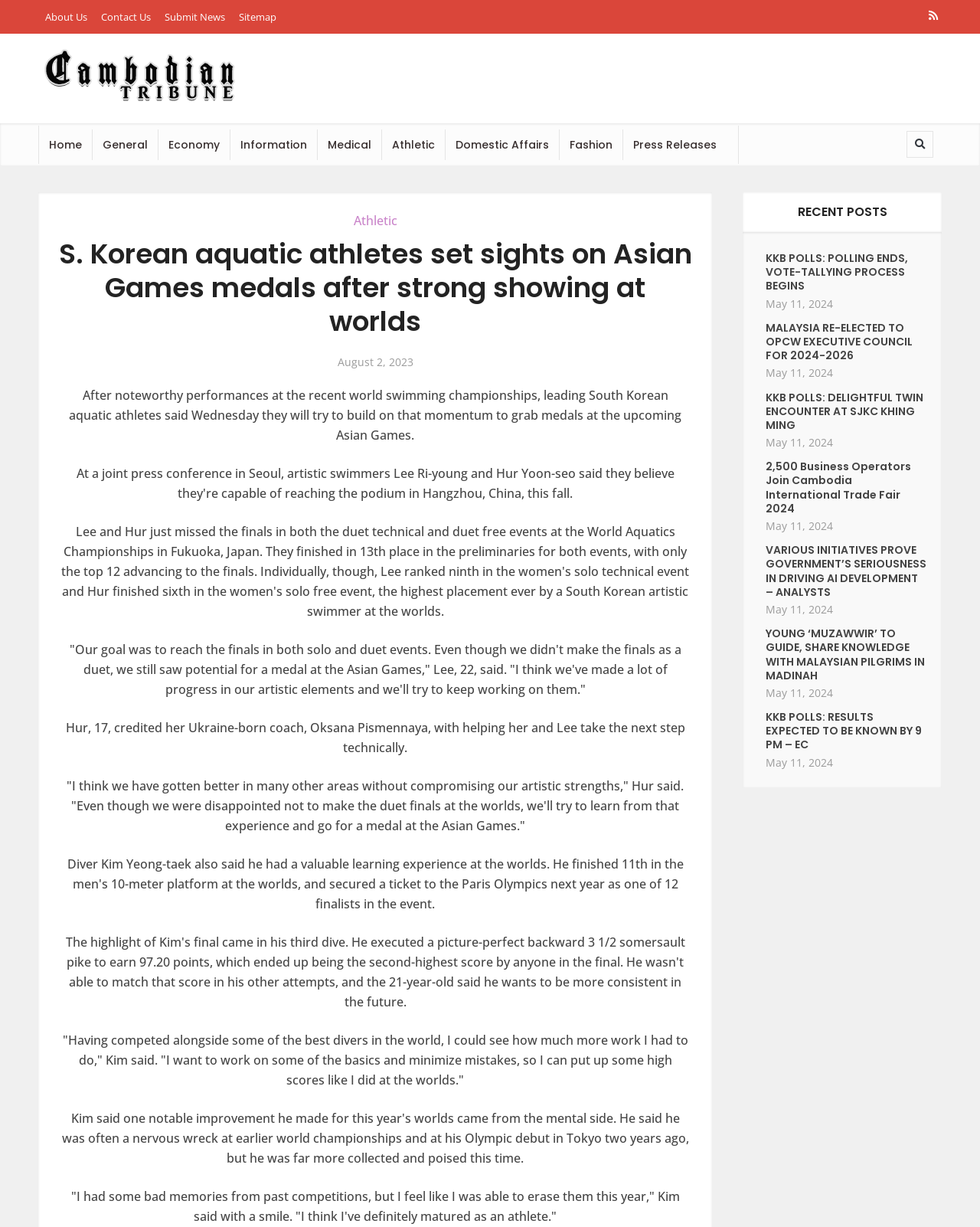Please give the bounding box coordinates of the area that should be clicked to fulfill the following instruction: "View the 'RECENT POSTS'". The coordinates should be in the format of four float numbers from 0 to 1, i.e., [left, top, right, bottom].

[0.766, 0.163, 0.953, 0.183]